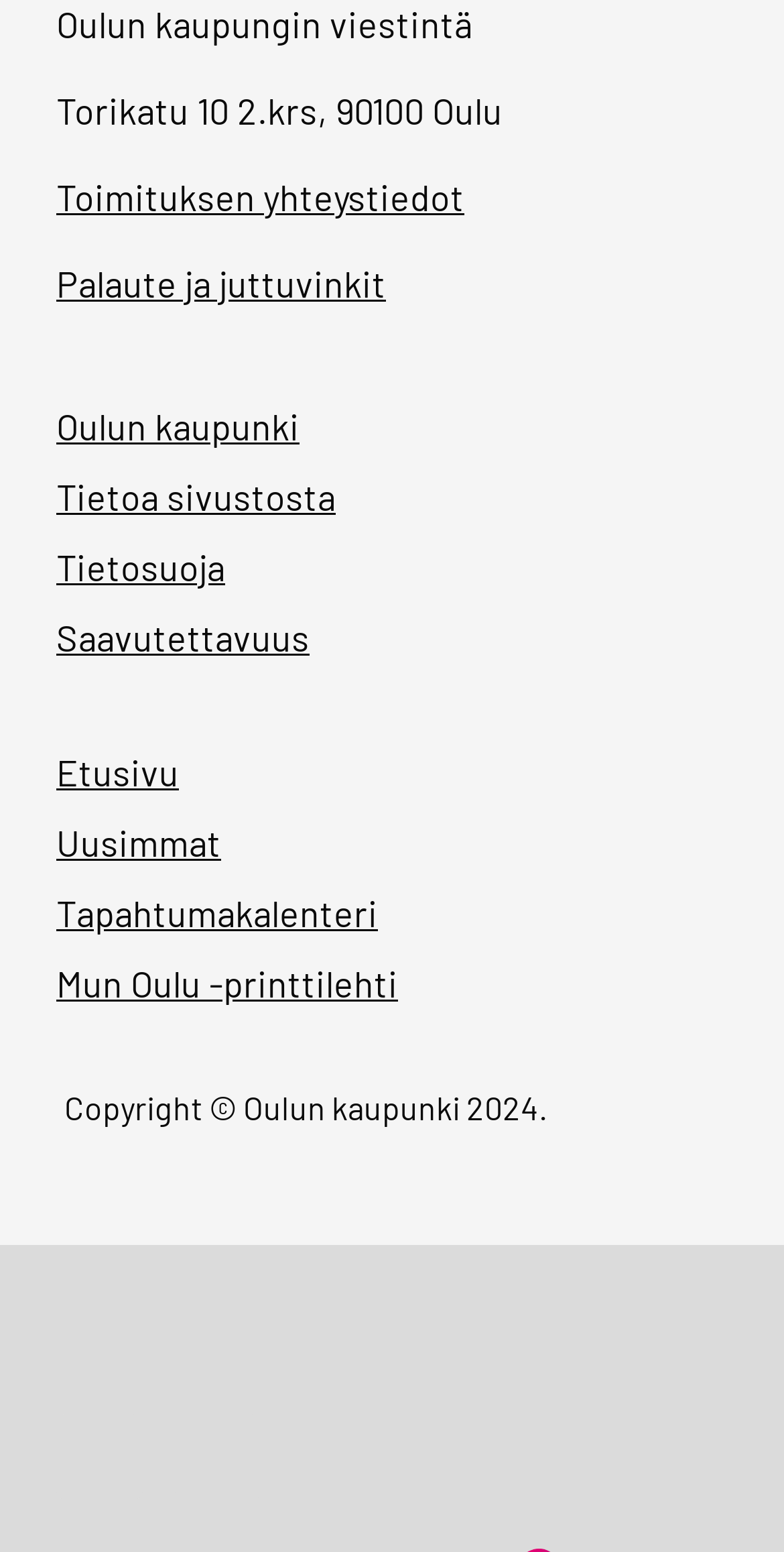Provide the bounding box coordinates in the format (top-left x, top-left y, bottom-right x, bottom-right y). All values are floating point numbers between 0 and 1. Determine the bounding box coordinate of the UI element described as: Oulun kaupunki Aukeaa uuteen välilehteen

[0.072, 0.261, 0.382, 0.289]